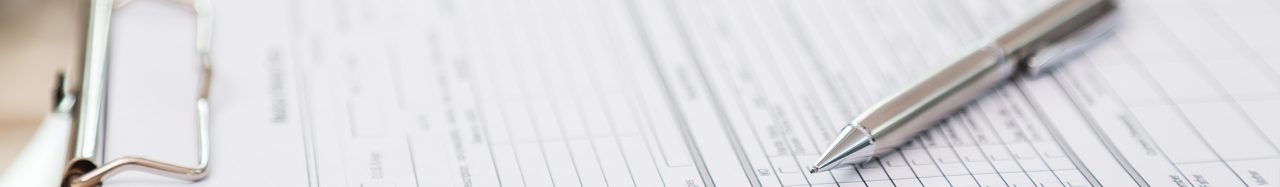Respond to the question below with a single word or phrase: What theme is evoked by the scene?

Organization and attention to detail